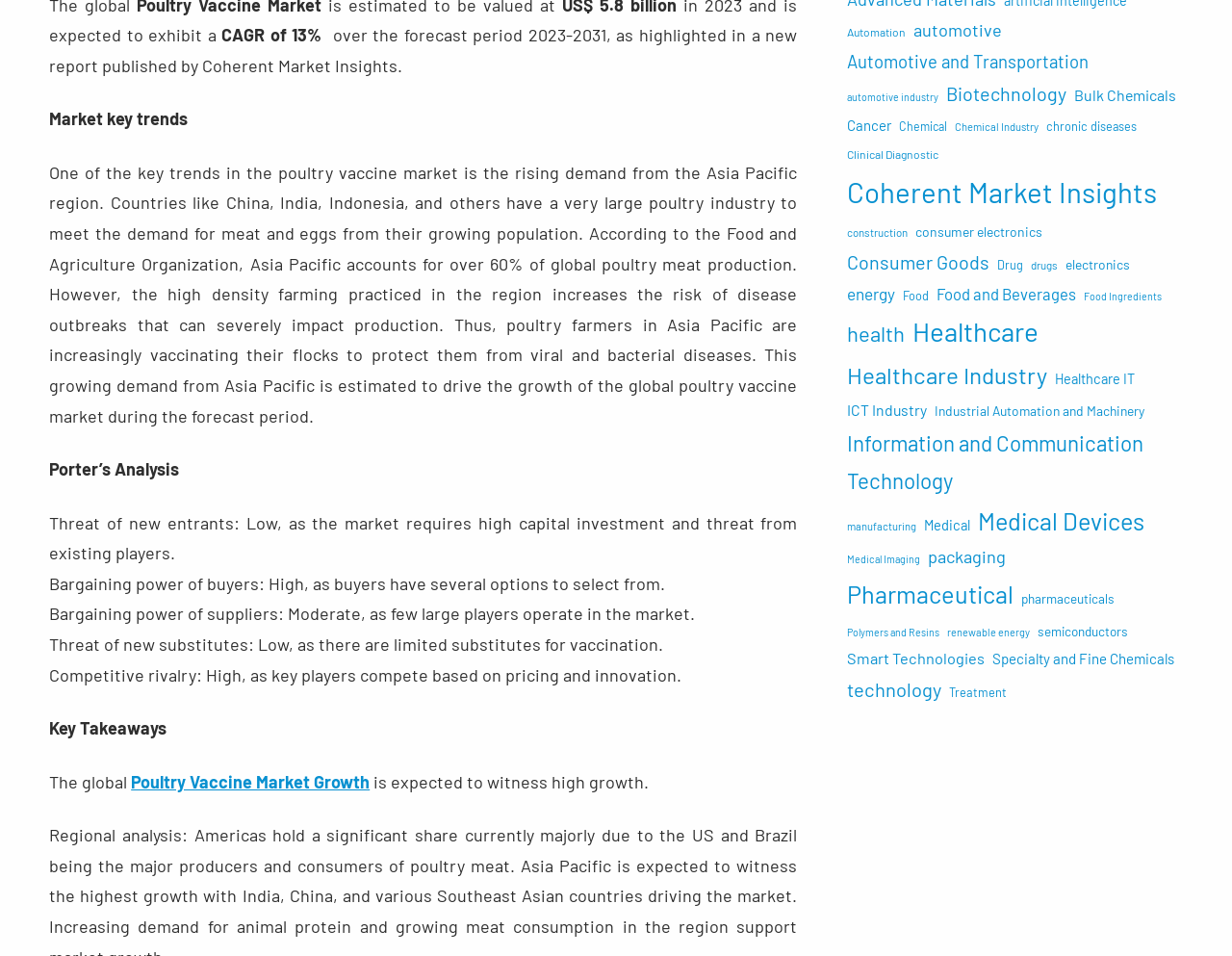Determine the bounding box of the UI element mentioned here: "Home". The coordinates must be in the format [left, top, right, bottom] with values ranging from 0 to 1.

None